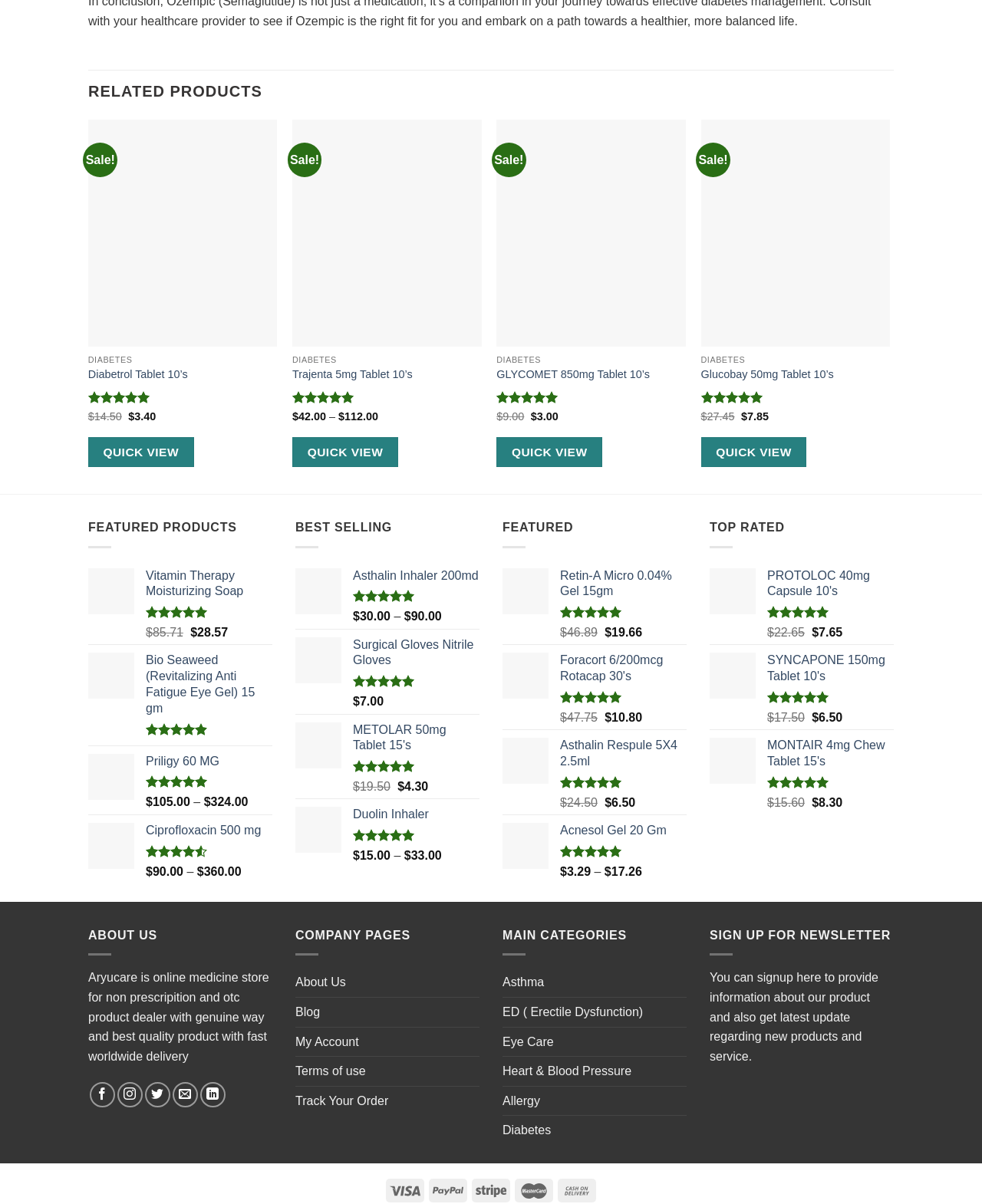Please determine the bounding box coordinates of the clickable area required to carry out the following instruction: "Click on 'Diabetrol Tablet 10's'". The coordinates must be four float numbers between 0 and 1, represented as [left, top, right, bottom].

[0.09, 0.099, 0.282, 0.288]